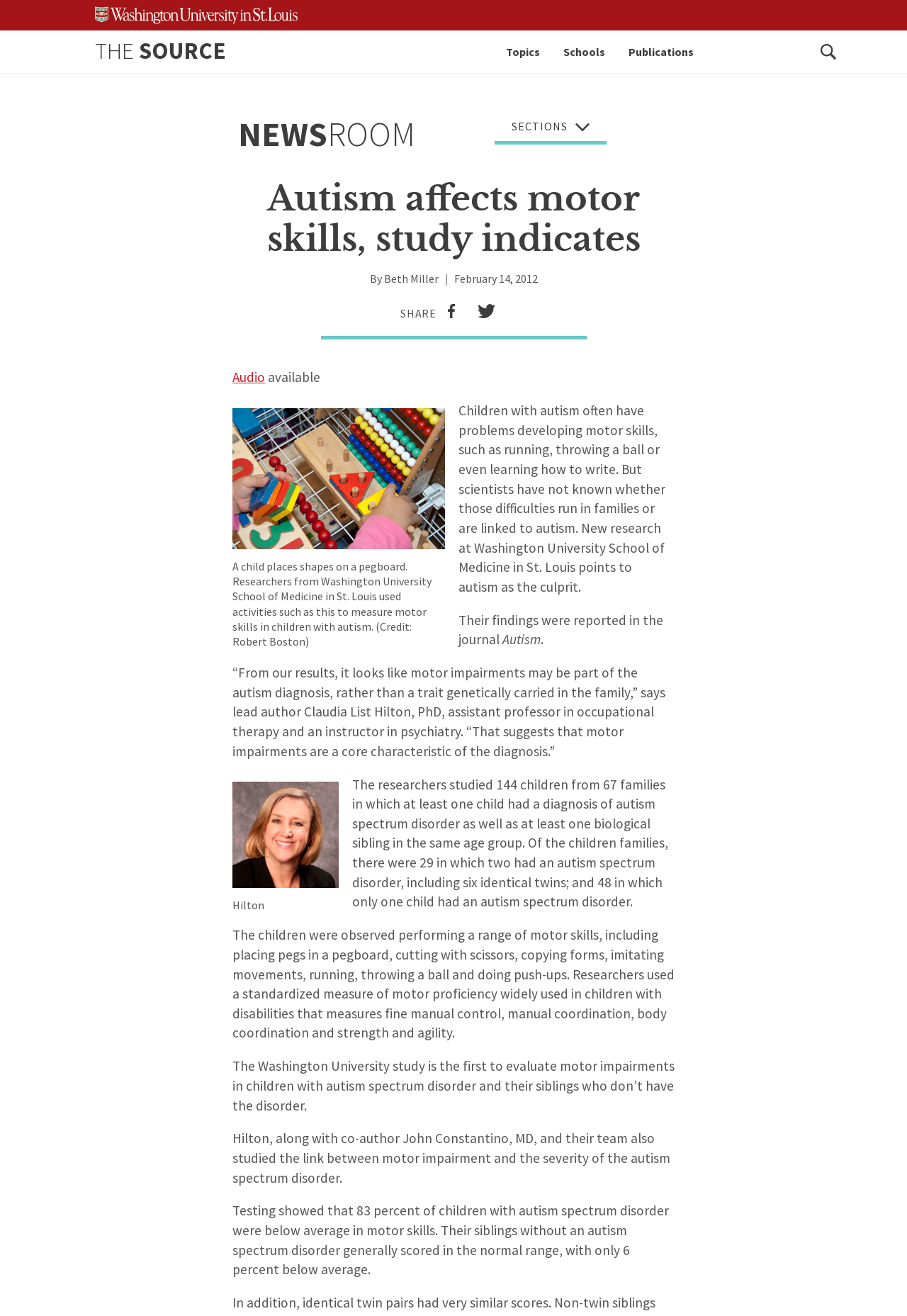Determine the bounding box coordinates for the clickable element to execute this instruction: "Share on facebook". Provide the coordinates as four float numbers between 0 and 1, i.e., [left, top, right, bottom].

[0.481, 0.231, 0.514, 0.245]